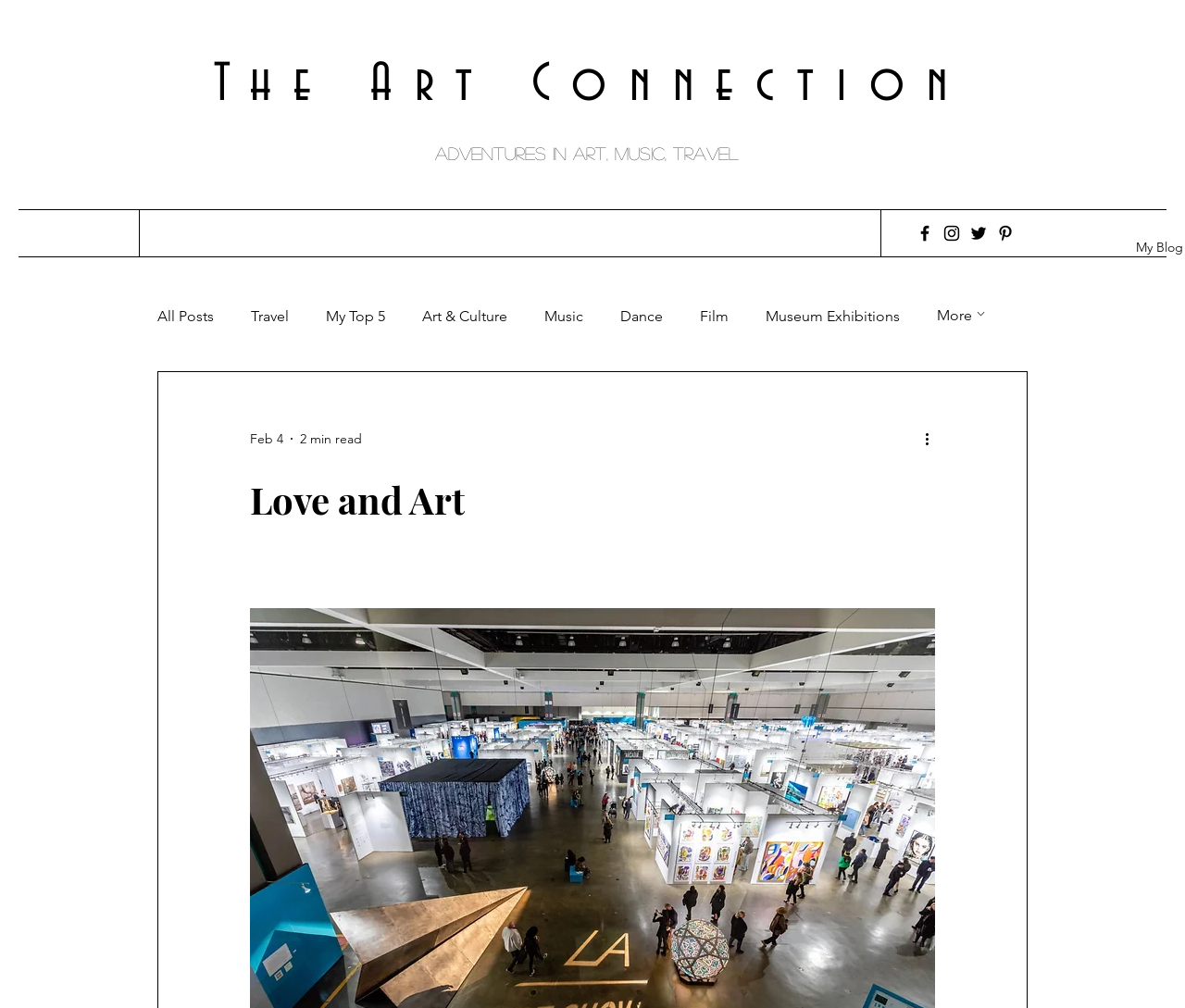Offer an extensive depiction of the webpage and its key elements.

The webpage appears to be a blog or art-focused website with a romantic theme, given the title "Love and Art" and the mention of Valentine's Day in the meta description. 

At the top of the page, there is a heading that reads "The Art Connection" and another heading that says "Adventures in Art, Music, Travel". Below the latter heading, there is a link with the same text. 

On the right side of the page, there is a social bar with links to Facebook, Instagram, Twitter, and Pinterest, each accompanied by its respective icon. 

Below the social bar, there is a navigation menu labeled "blog" with several links to different categories, including "All Posts", "Travel", "My Top 5", "Art & Culture", "Music", "Dance", "Film", and "Museum Exhibitions". 

Further down the page, there is a section with a heading that reads "Love and Art" and a date "Feb 4" next to it. Below this heading, there is a text that indicates the article takes "2 min read". There is also a button labeled "More actions" with an accompanying icon.